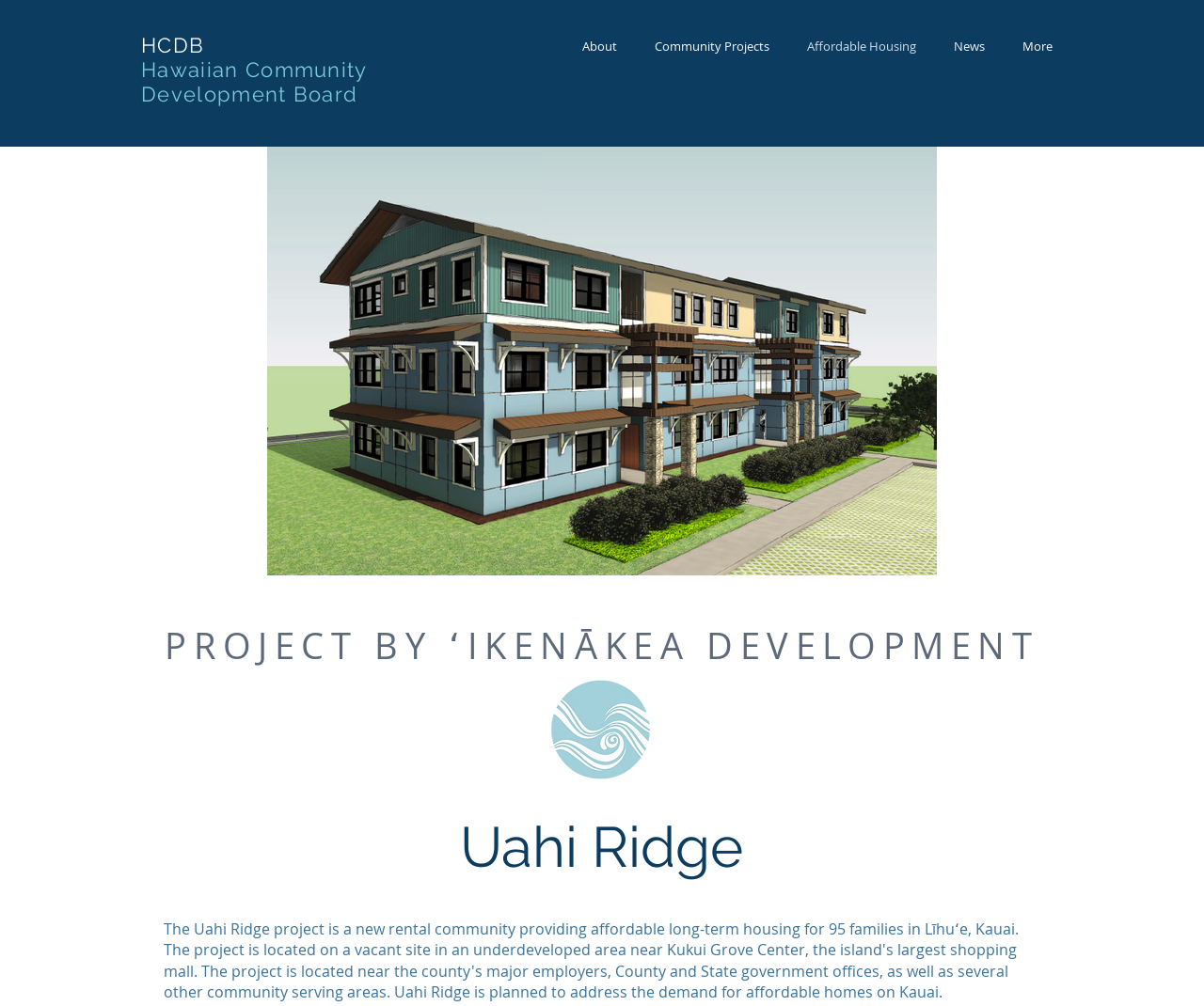Answer this question in one word or a short phrase: What type of image is displayed on the webpage?

Ikenakea Logo